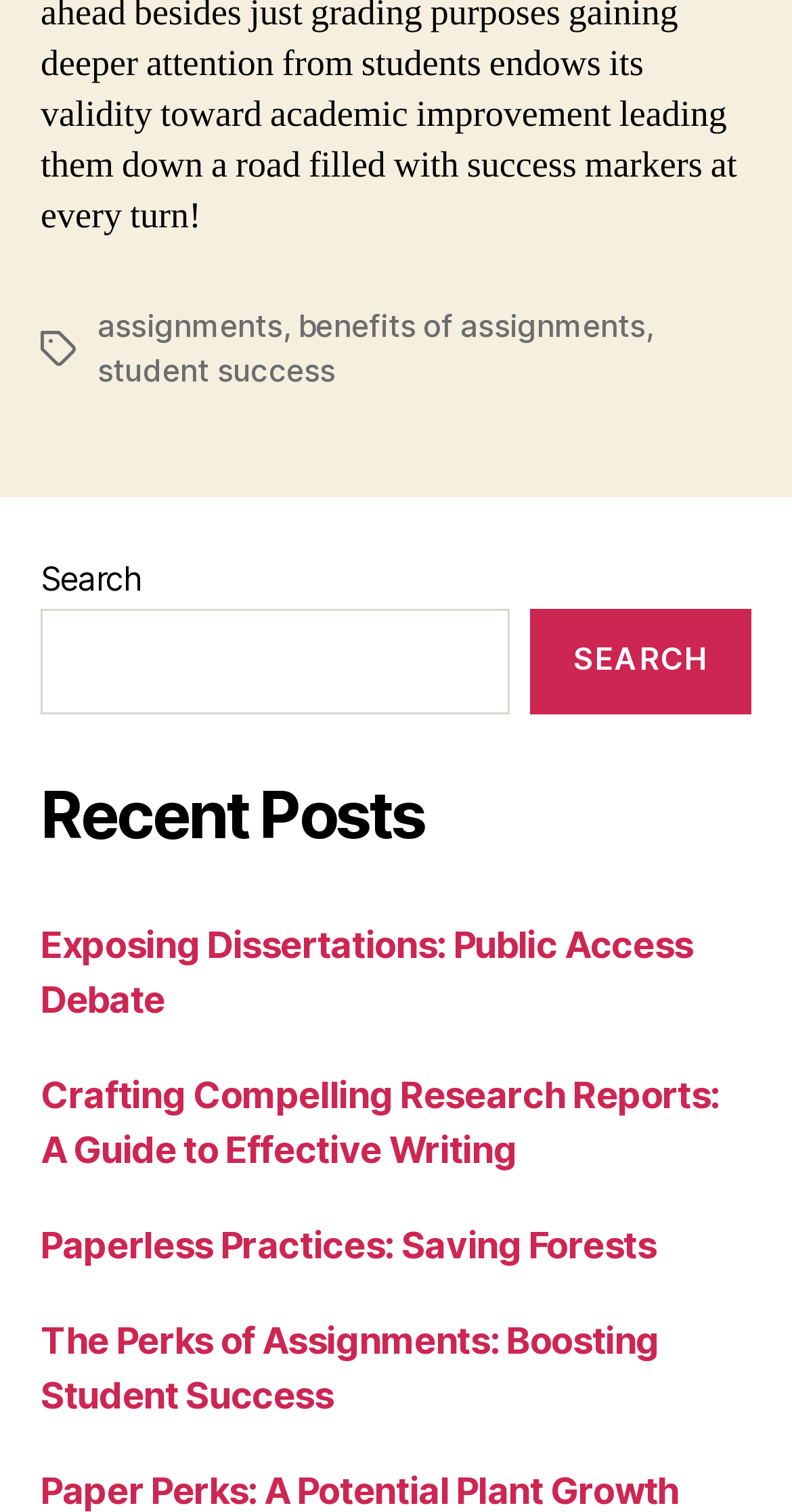What is the function of the button next to the search box?
With the help of the image, please provide a detailed response to the question.

The button next to the search box has a label 'SEARCH', which suggests that its function is to submit the search query input by the user in the search box.